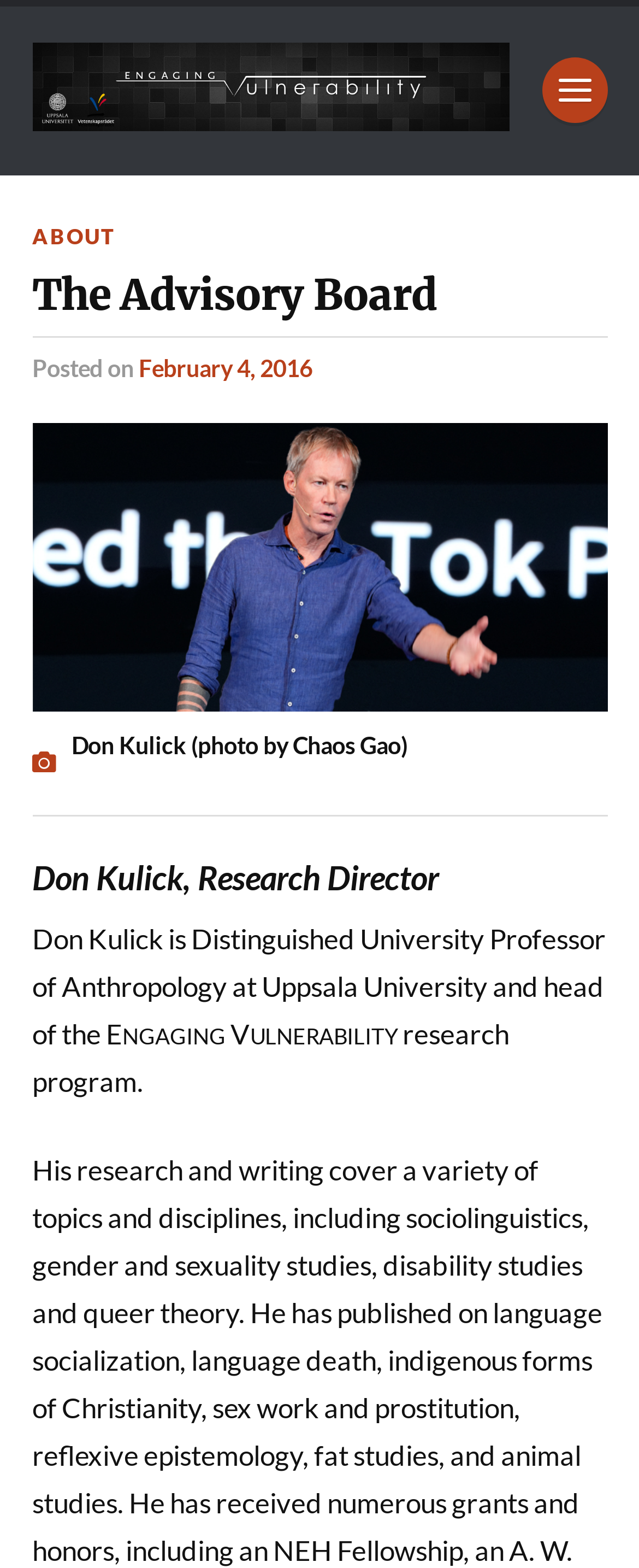Given the element description February 4, 2016, identify the bounding box coordinates for the UI element on the webpage screenshot. The format should be (top-left x, top-left y, bottom-right x, bottom-right y), with values between 0 and 1.

[0.217, 0.226, 0.488, 0.244]